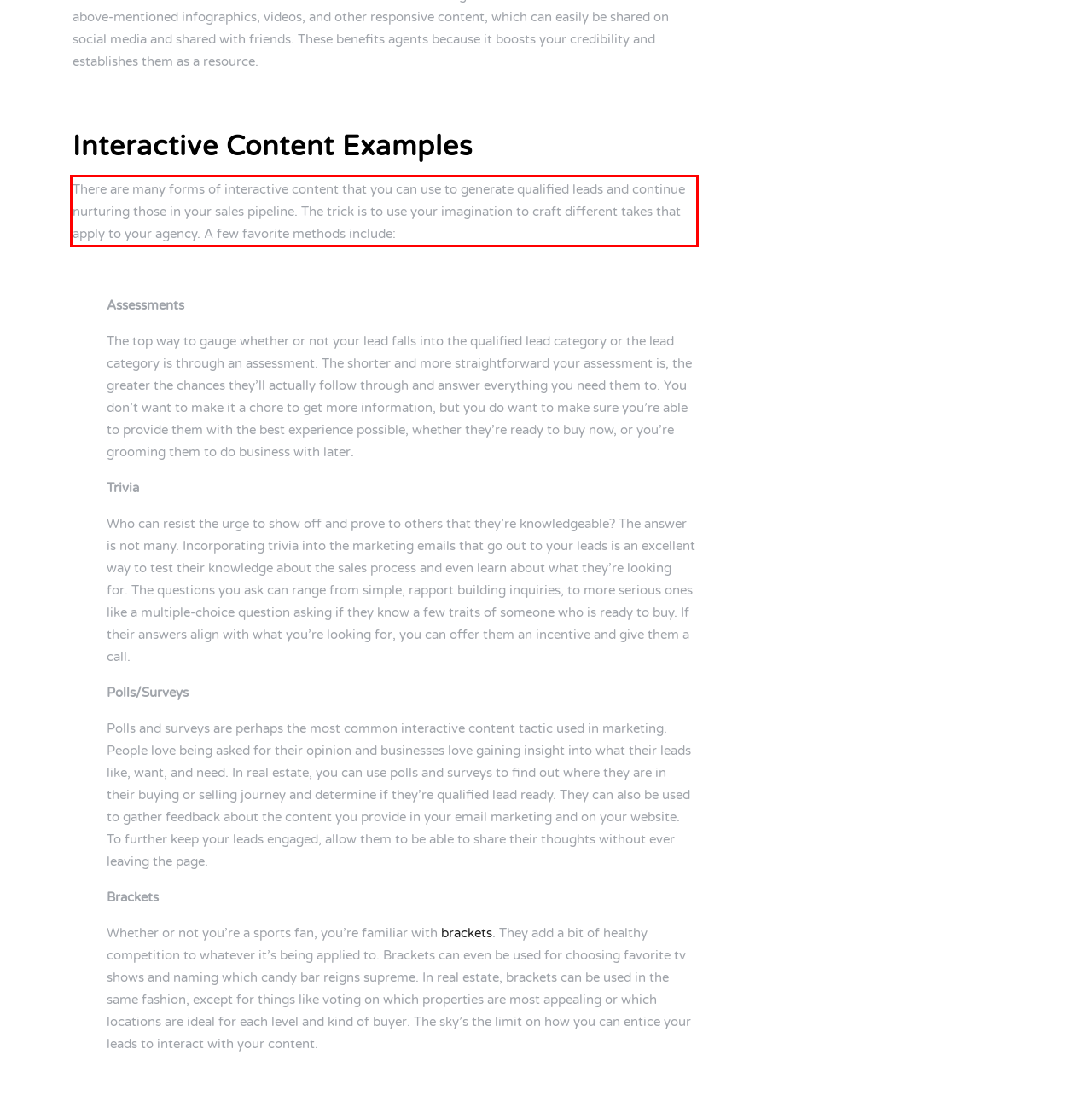You are looking at a screenshot of a webpage with a red rectangle bounding box. Use OCR to identify and extract the text content found inside this red bounding box.

There are many forms of interactive content that you can use to generate qualified leads and continue nurturing those in your sales pipeline. The trick is to use your imagination to craft different takes that apply to your agency. A few favorite methods include: